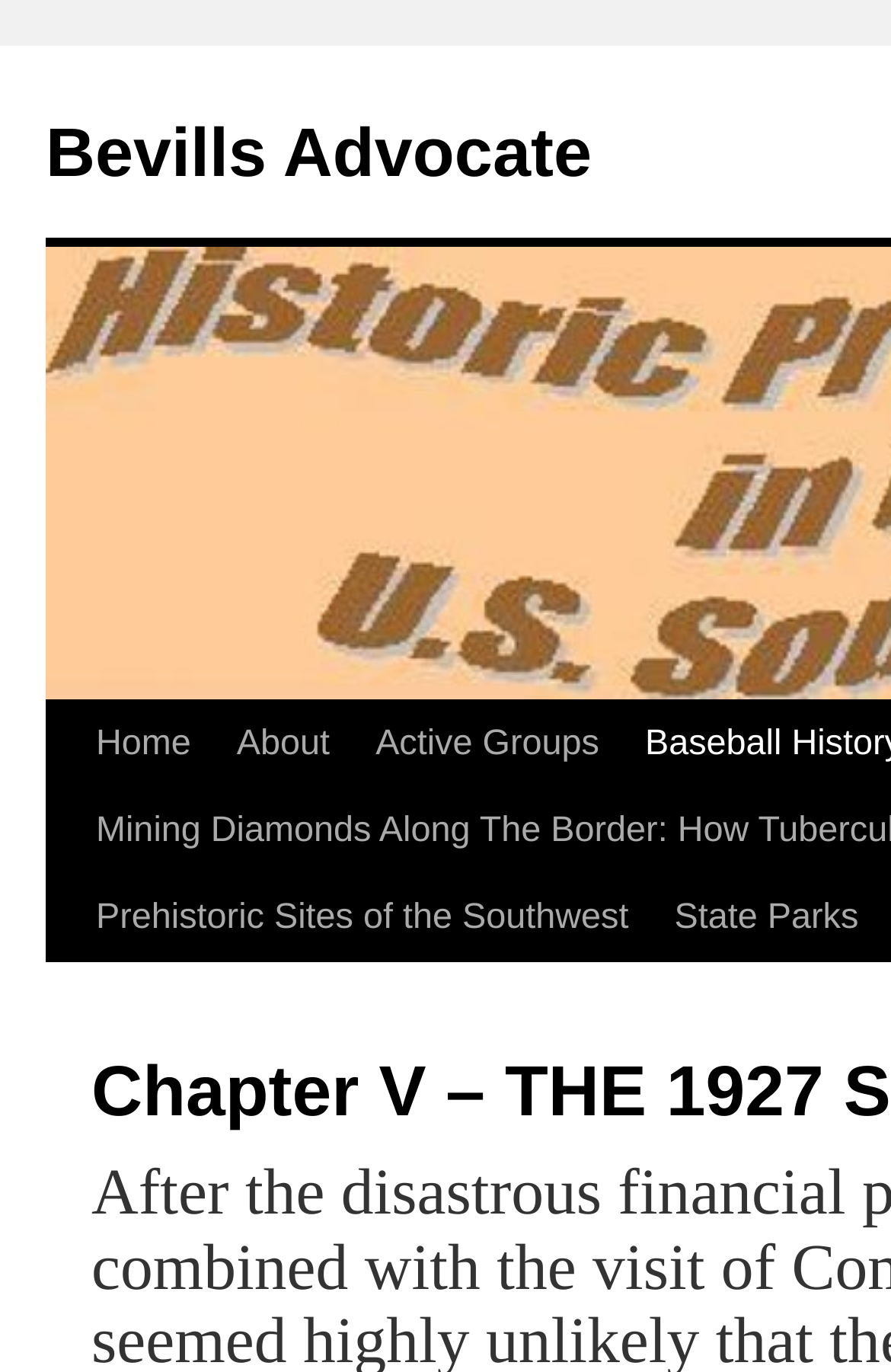Provide a thorough summary of the webpage.

The webpage is about Chapter V of the 1927 season, specifically related to Bevills Advocate. At the top-left corner, there is a link to "Bevills Advocate". Below it, there is a link to "Skip to content", which is likely a navigation aid for accessibility purposes. 

To the right of the "Skip to content" link, there is a row of navigation links, including "Home", "About", and "Active Groups", which are likely the main sections of the website. 

Further down, there are two more links, "Prehistoric Sites of the Southwest" and "State Parks", which may be related to the content of Chapter V or the 1927 season. These links are positioned below the navigation links and are aligned to the right side of the page.